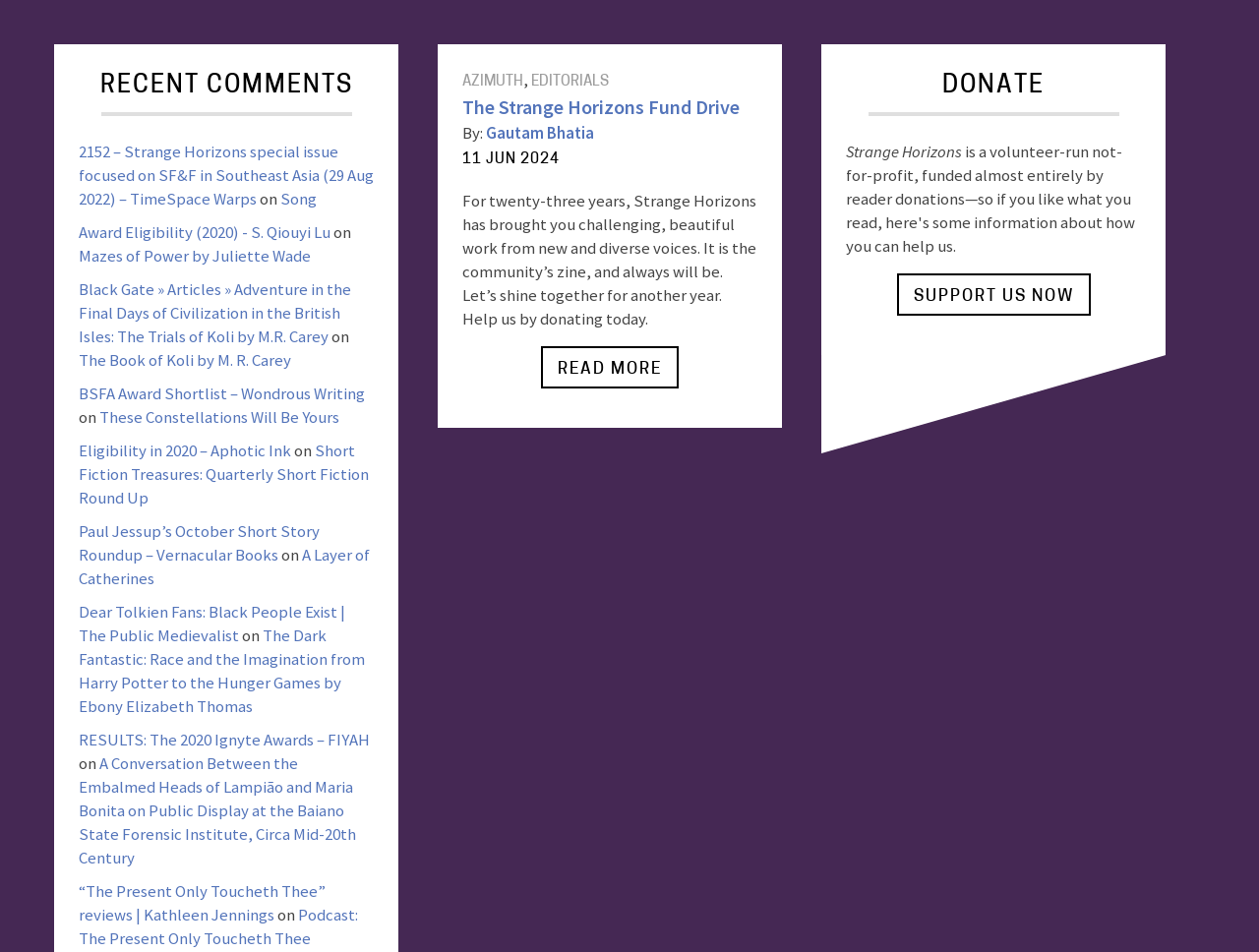What is the name of the author of the editorial with the date 11 JUN 2024?
Look at the image and answer the question with a single word or phrase.

Gautam Bhatia